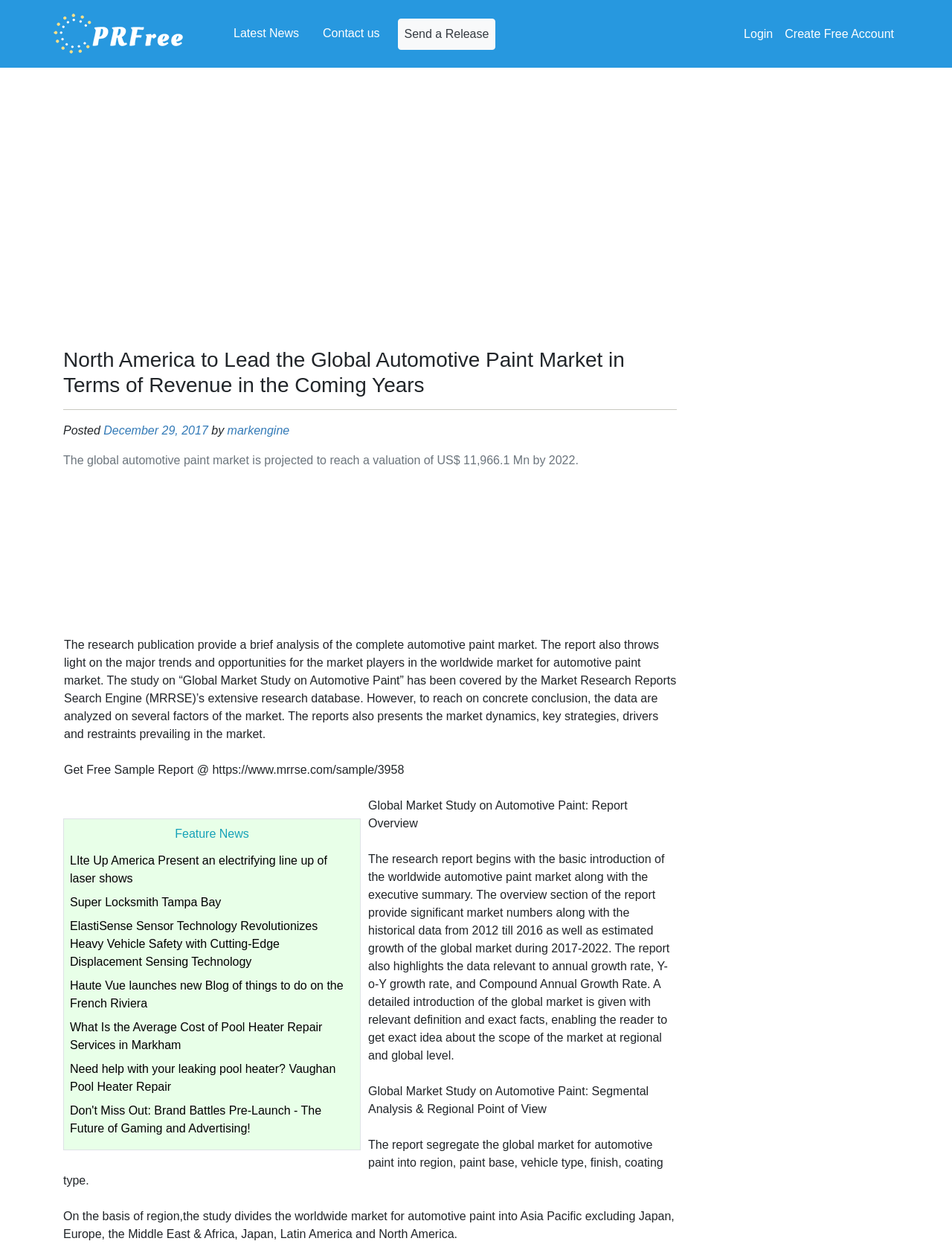Locate the UI element described as follows: "Super Locksmith Tampa Bay". Return the bounding box coordinates as four float numbers between 0 and 1 in the order [left, top, right, bottom].

[0.073, 0.718, 0.232, 0.729]